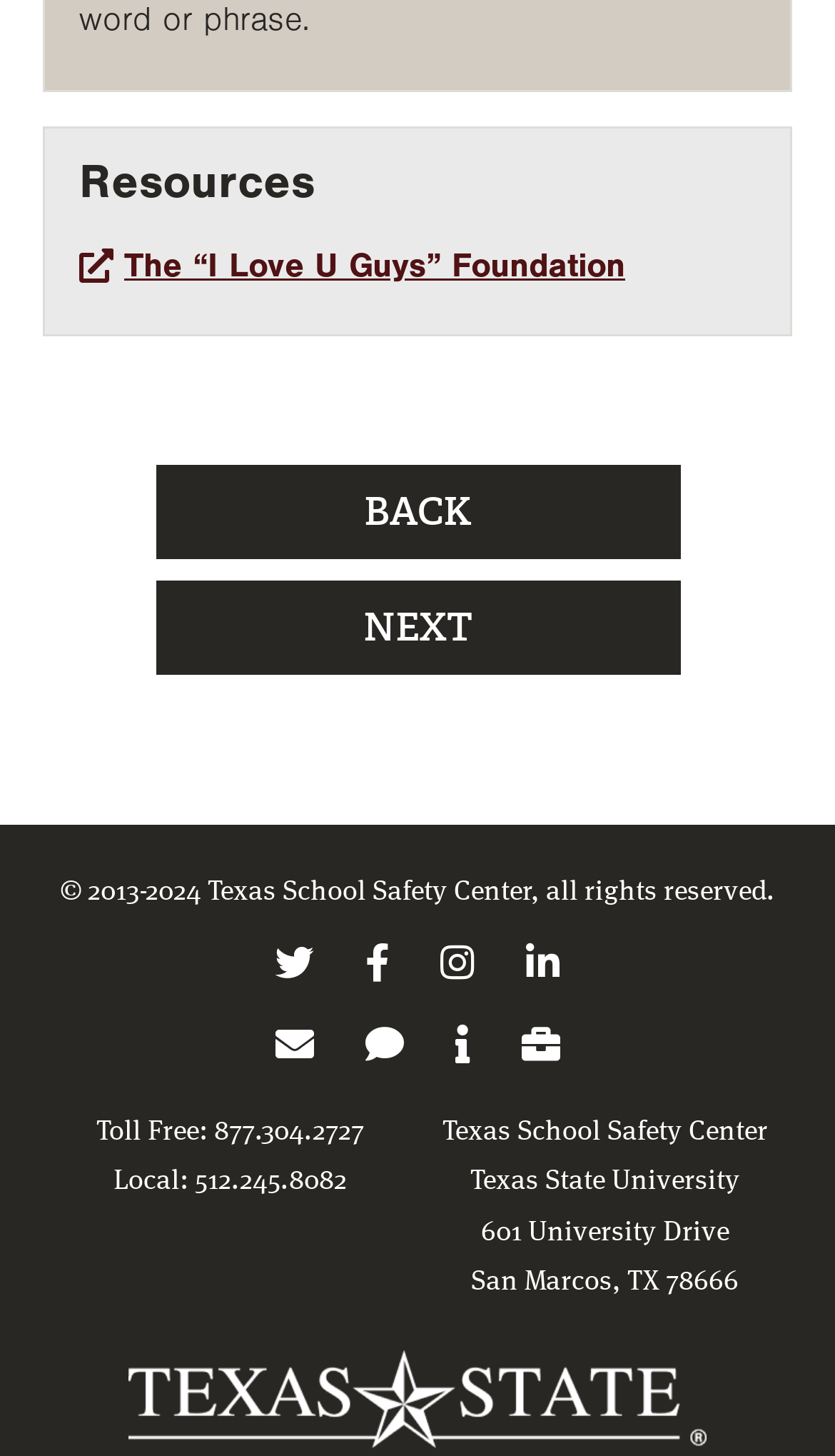Find the bounding box coordinates of the area to click in order to follow the instruction: "Visit the 'The “I Love U Guys” Foundation' website".

[0.149, 0.174, 0.749, 0.198]